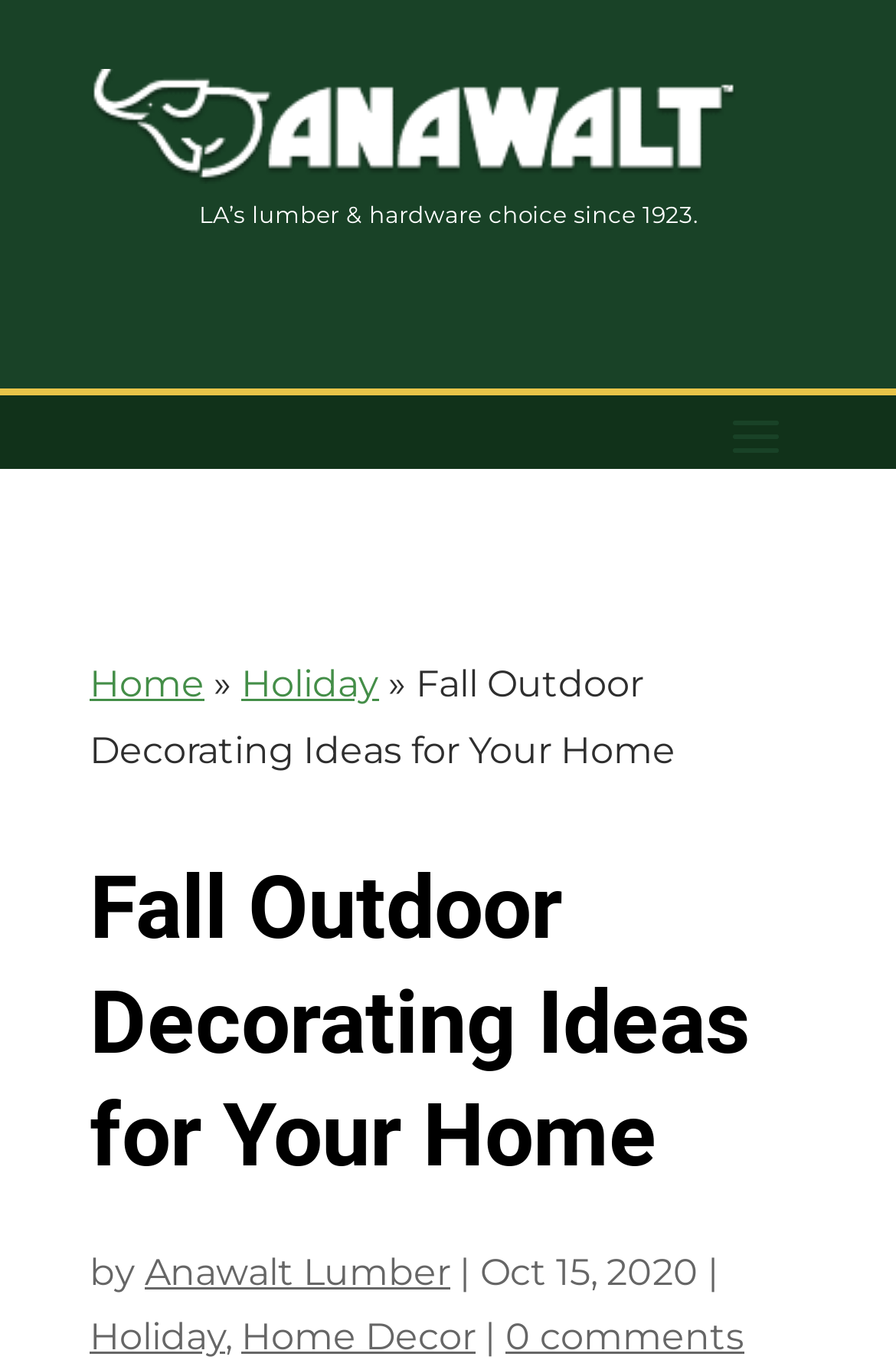Extract the bounding box coordinates for the UI element described as: "sibling distance".

None